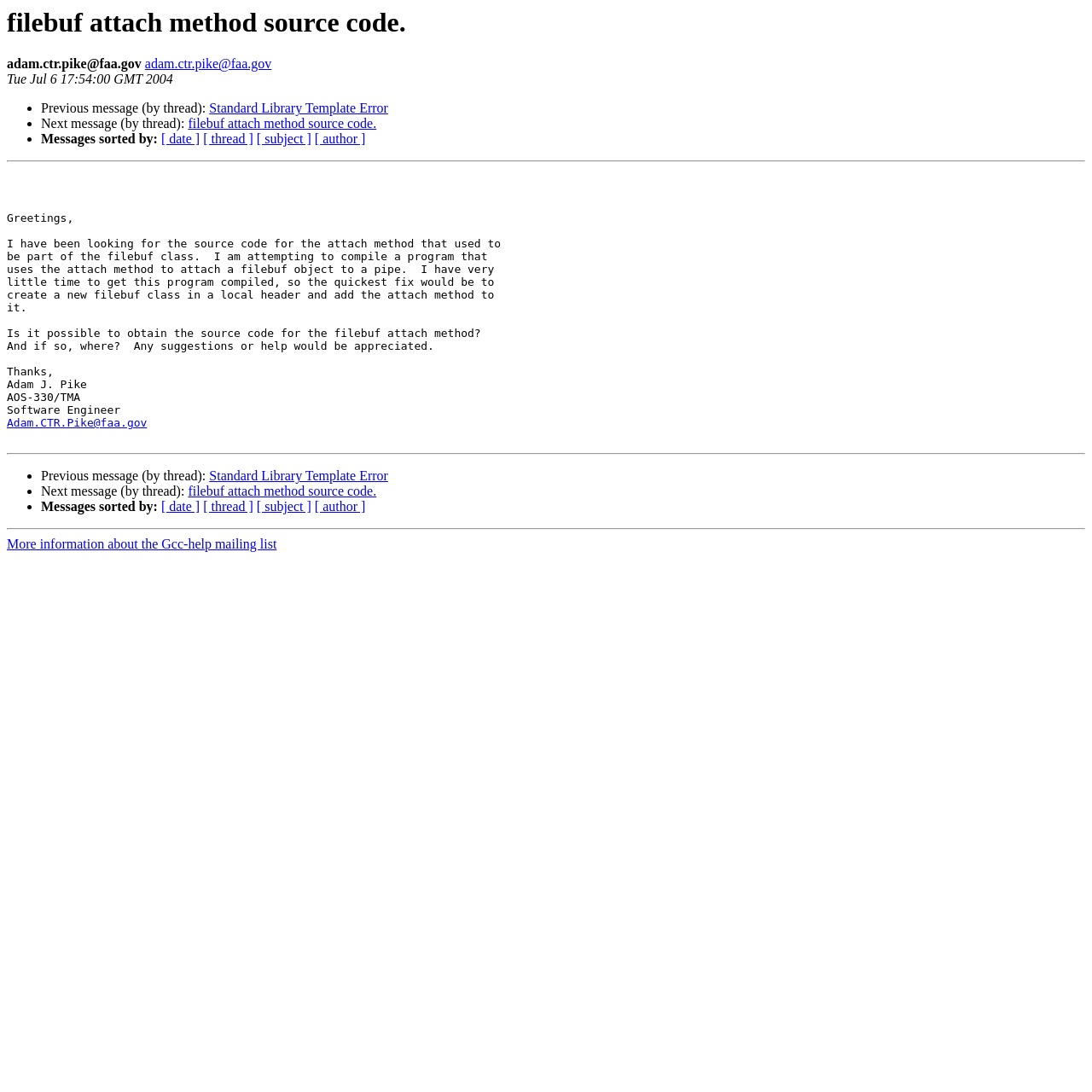Identify and provide the text content of the webpage's primary headline.

filebuf attach method source code.